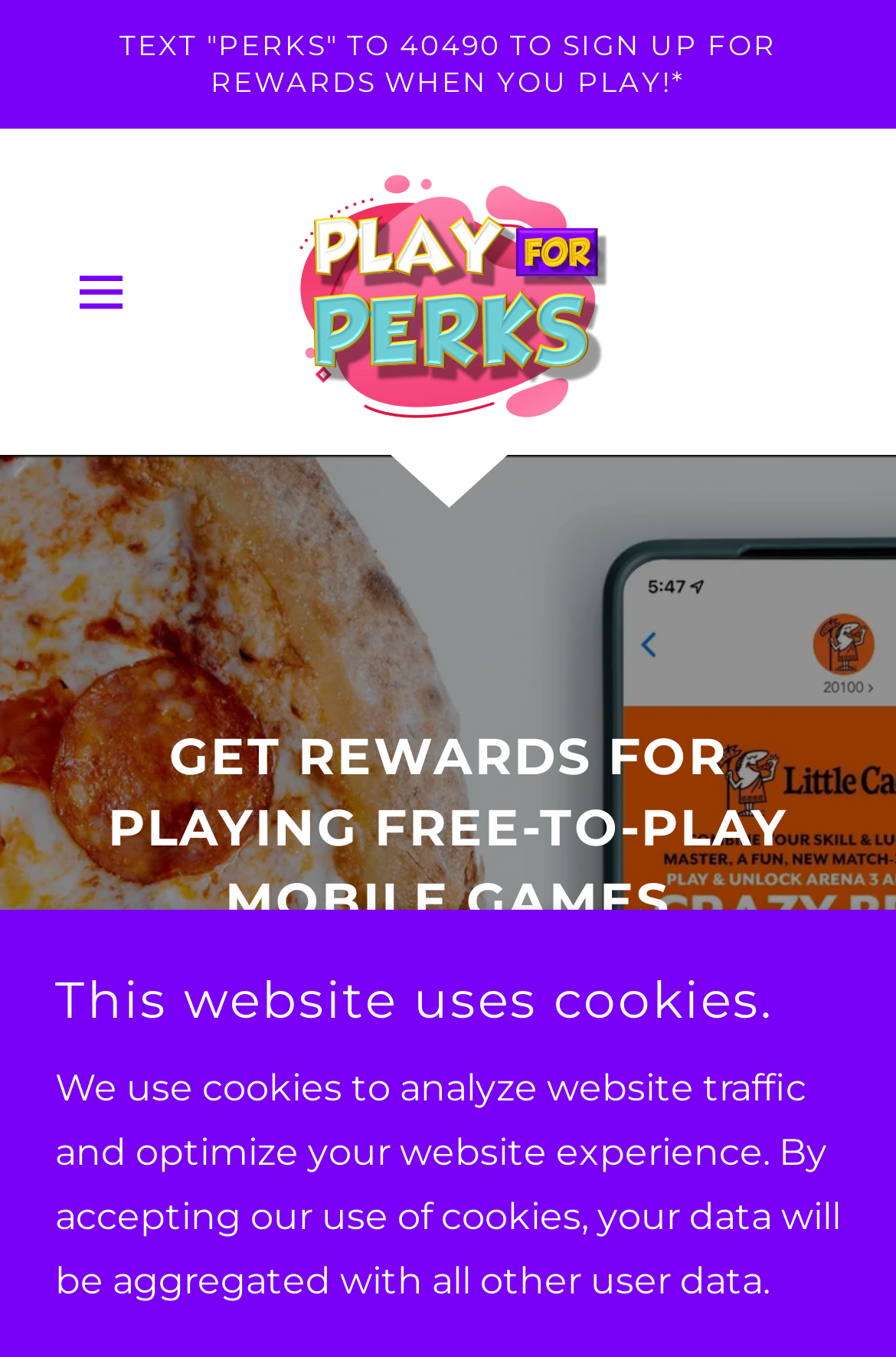Give the bounding box coordinates for the element described as: "aria-label="Hamburger Site Navigation Icon"".

[0.062, 0.181, 0.193, 0.249]